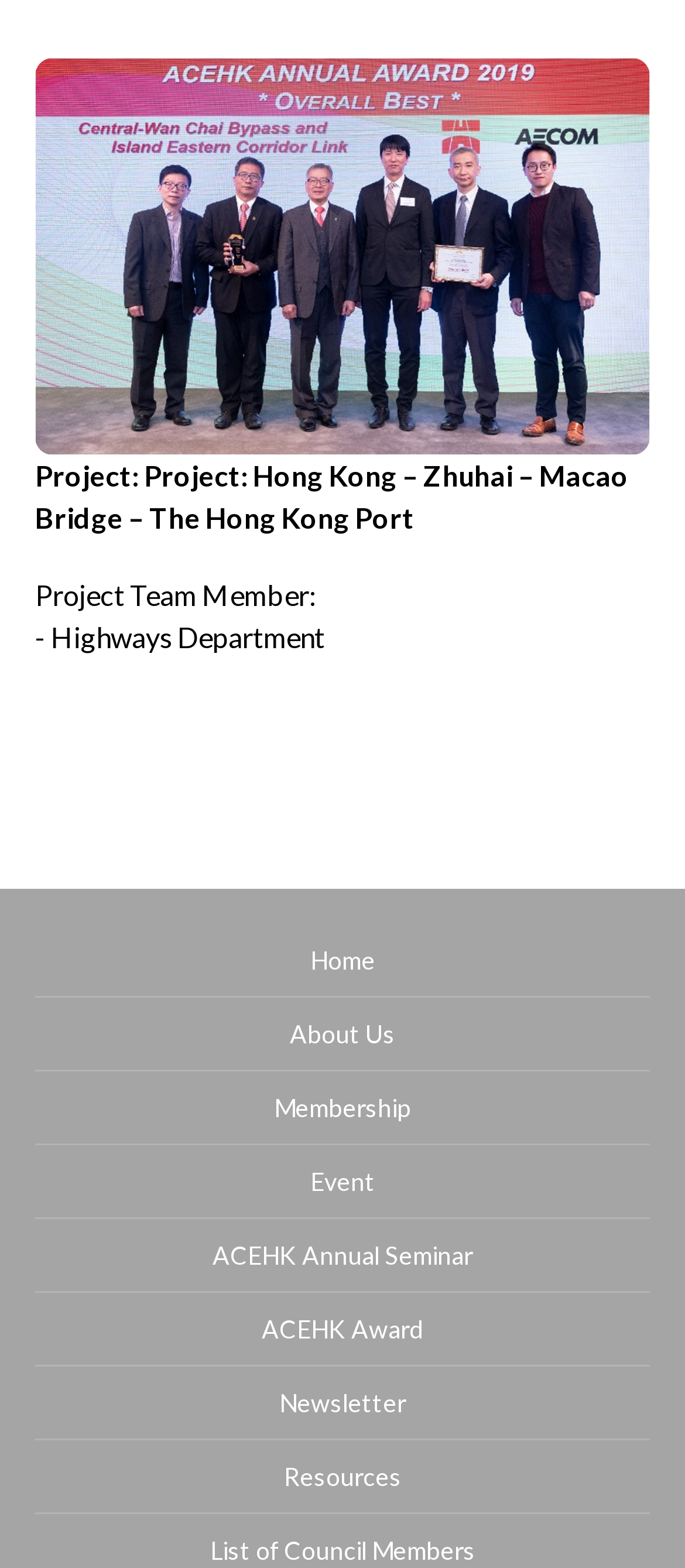Show the bounding box coordinates of the element that should be clicked to complete the task: "Check the ACEHK Annual Seminar link".

[0.31, 0.791, 0.69, 0.81]